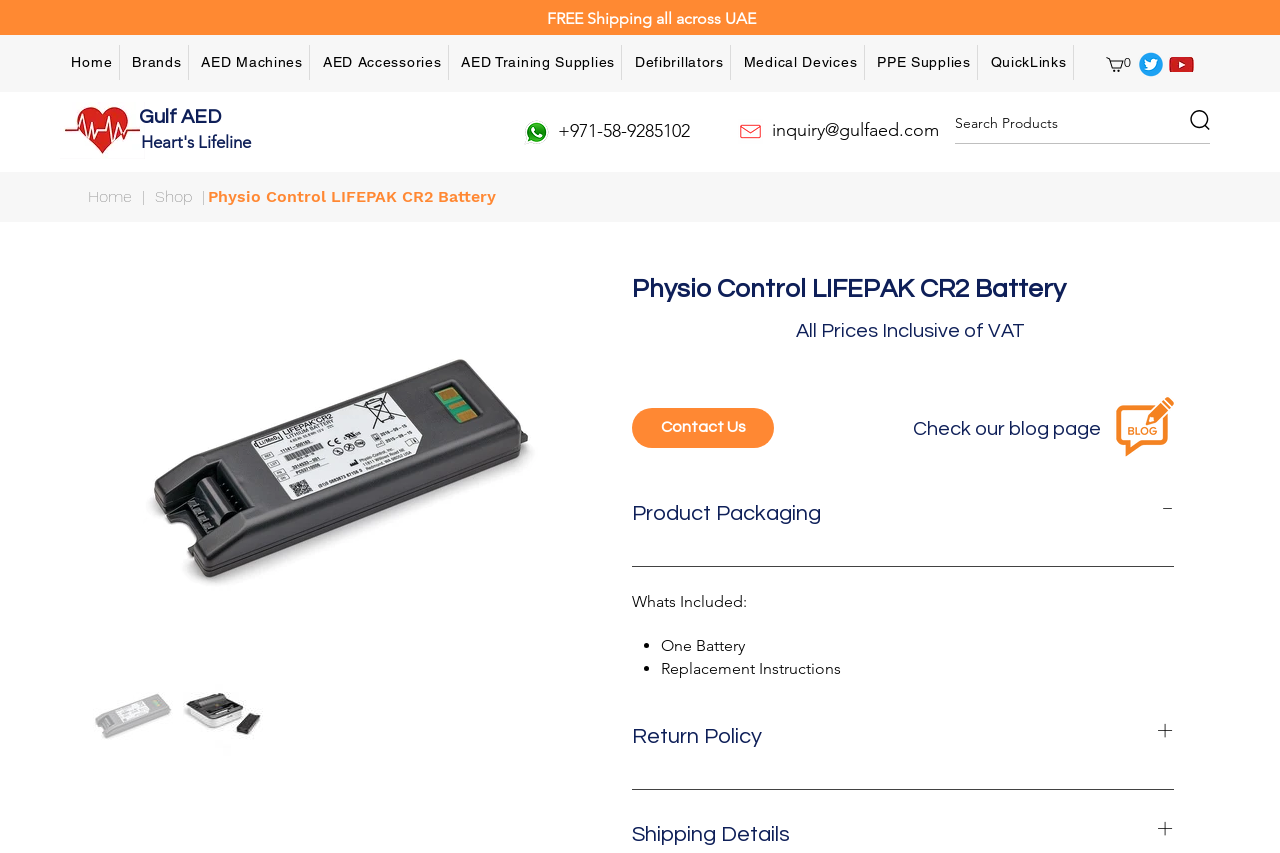Give a one-word or one-phrase response to the question:
What is the purpose of the '+' and '-' buttons?

Expand or Collapse